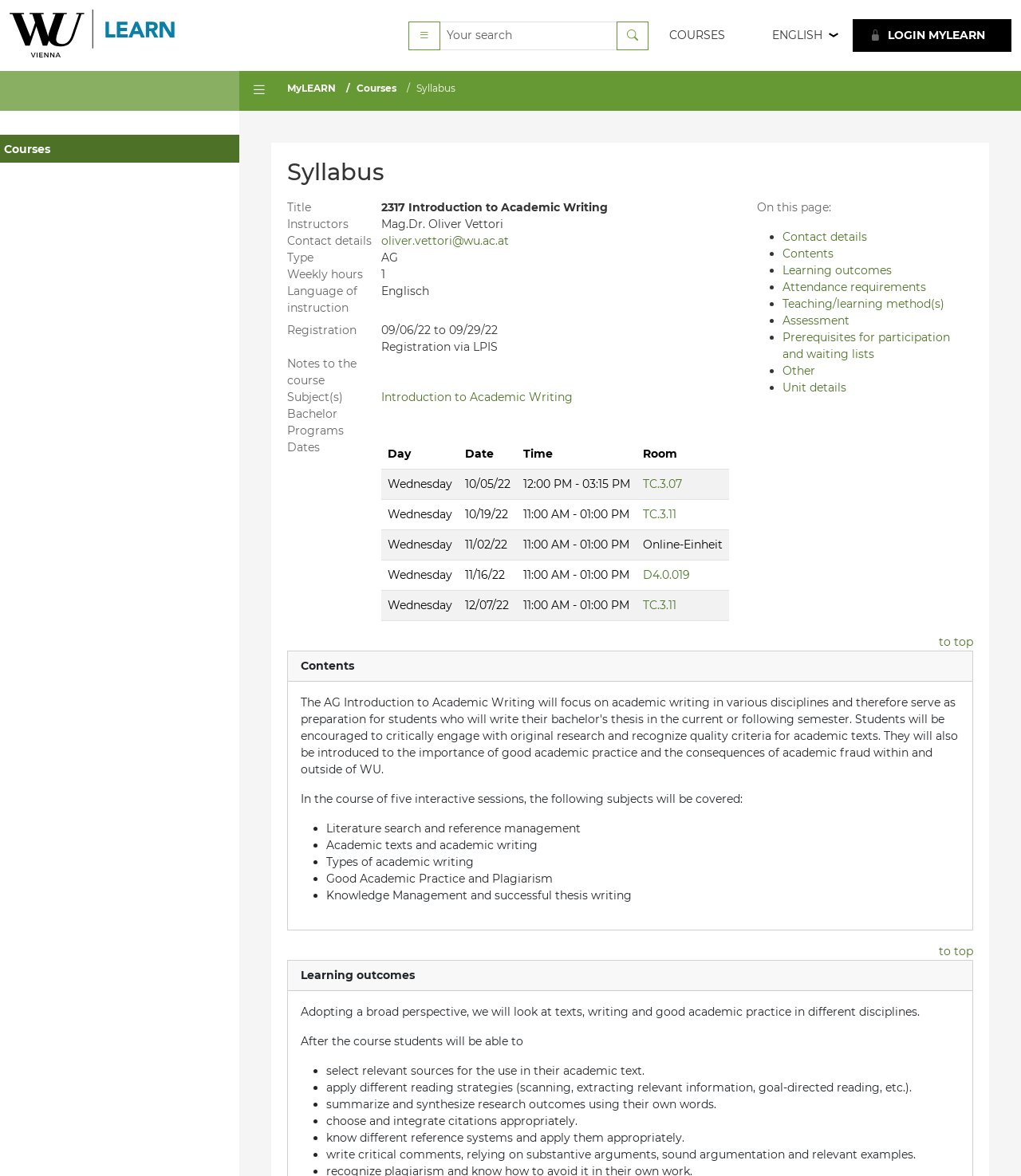For the element described, predict the bounding box coordinates as (top-left x, top-left y, bottom-right x, bottom-right y). All values should be between 0 and 1. Element description: aria-label="Nombre" name="author" placeholder="Nombre *"

None